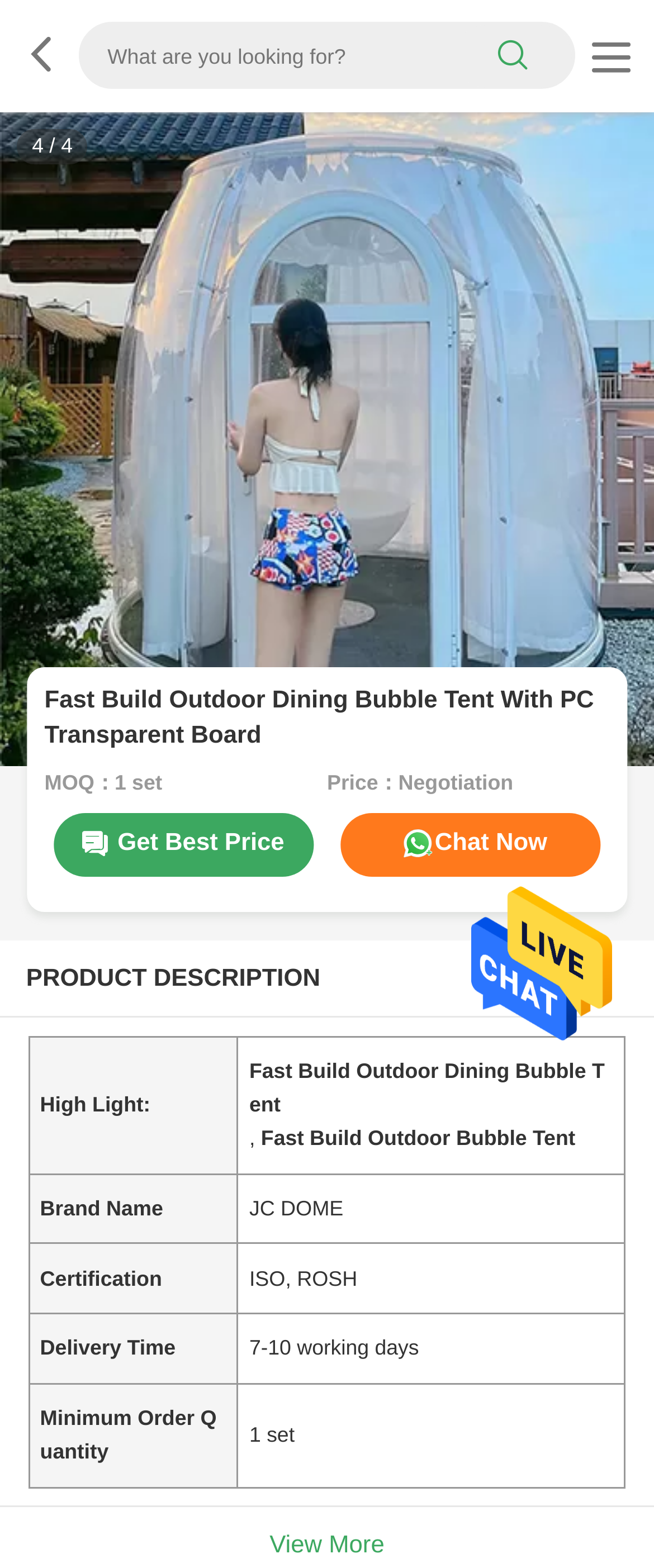Answer the question with a brief word or phrase:
What is the price of the product?

Negotiation